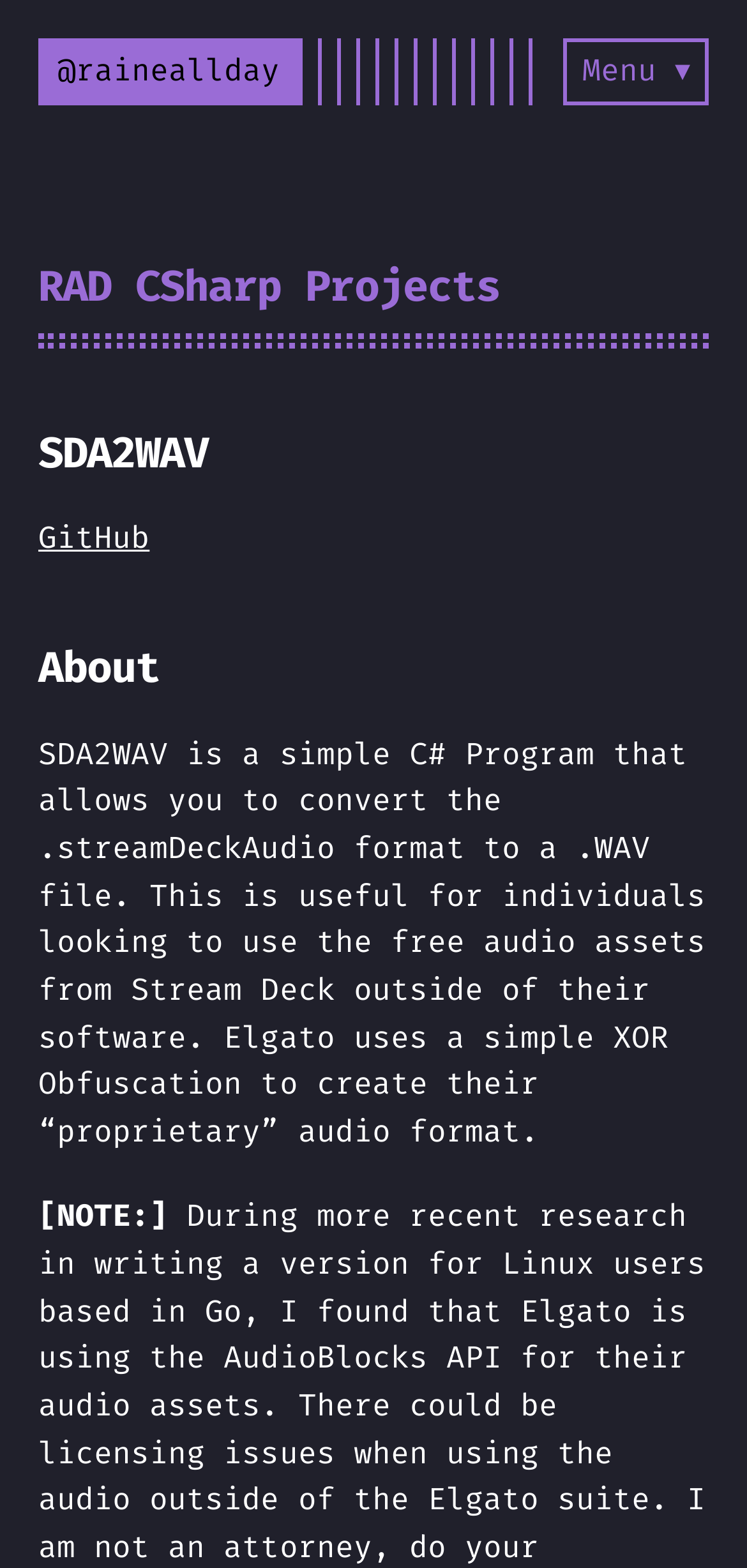What is the link at the top-right corner of the webpage?
Using the image, respond with a single word or phrase.

Menu ▾